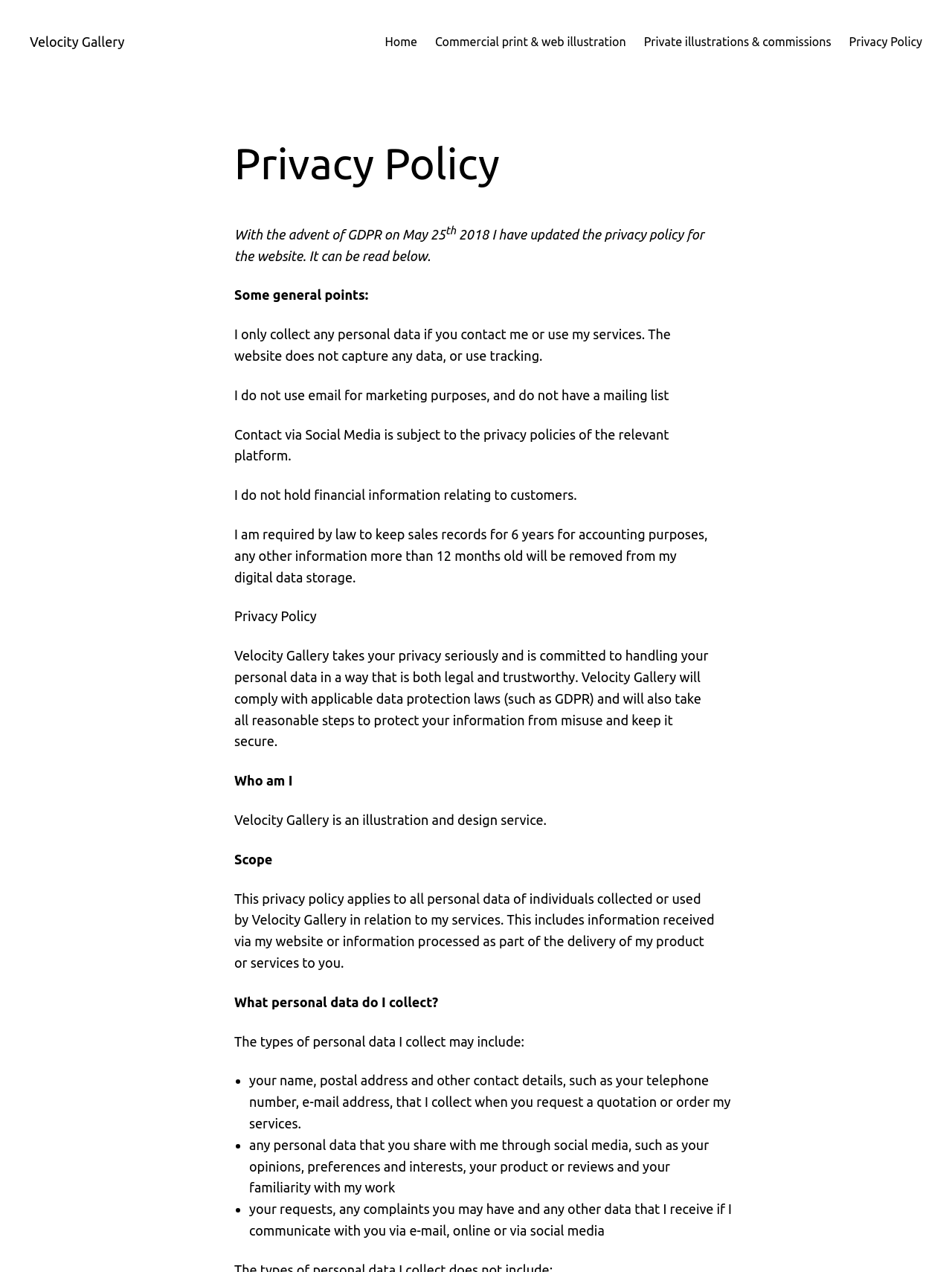Please determine the bounding box coordinates, formatted as (top-left x, top-left y, bottom-right x, bottom-right y), with all values as floating point numbers between 0 and 1. Identify the bounding box of the region described as: Commercial print & web illustration

[0.457, 0.025, 0.658, 0.04]